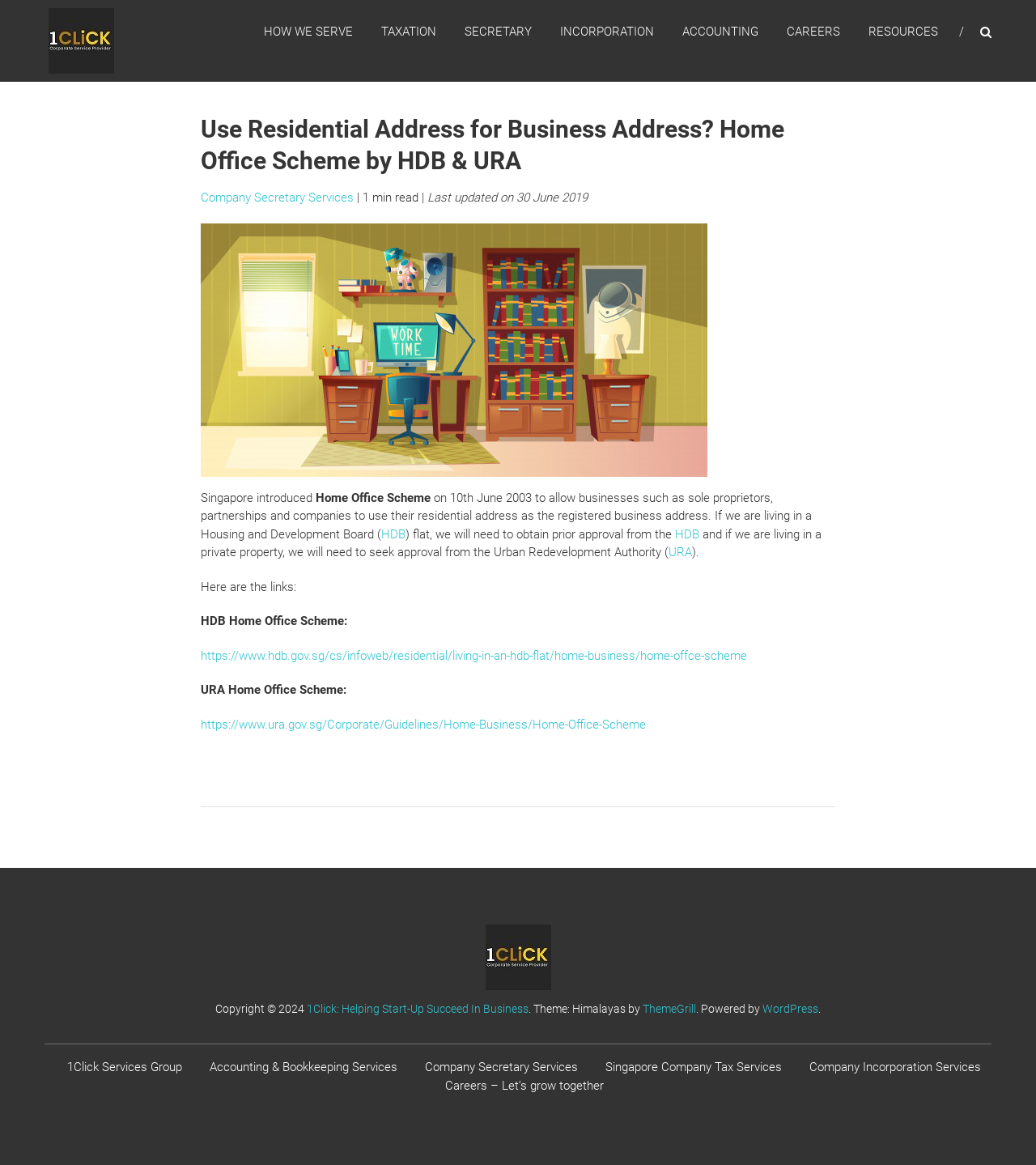How many links are provided in the webpage for the Home Office Scheme?
Please give a detailed and elaborate explanation in response to the question.

The webpage provides two links, one for the HDB Home Office Scheme and another for the URA Home Office Scheme, for users to access more information about the scheme.